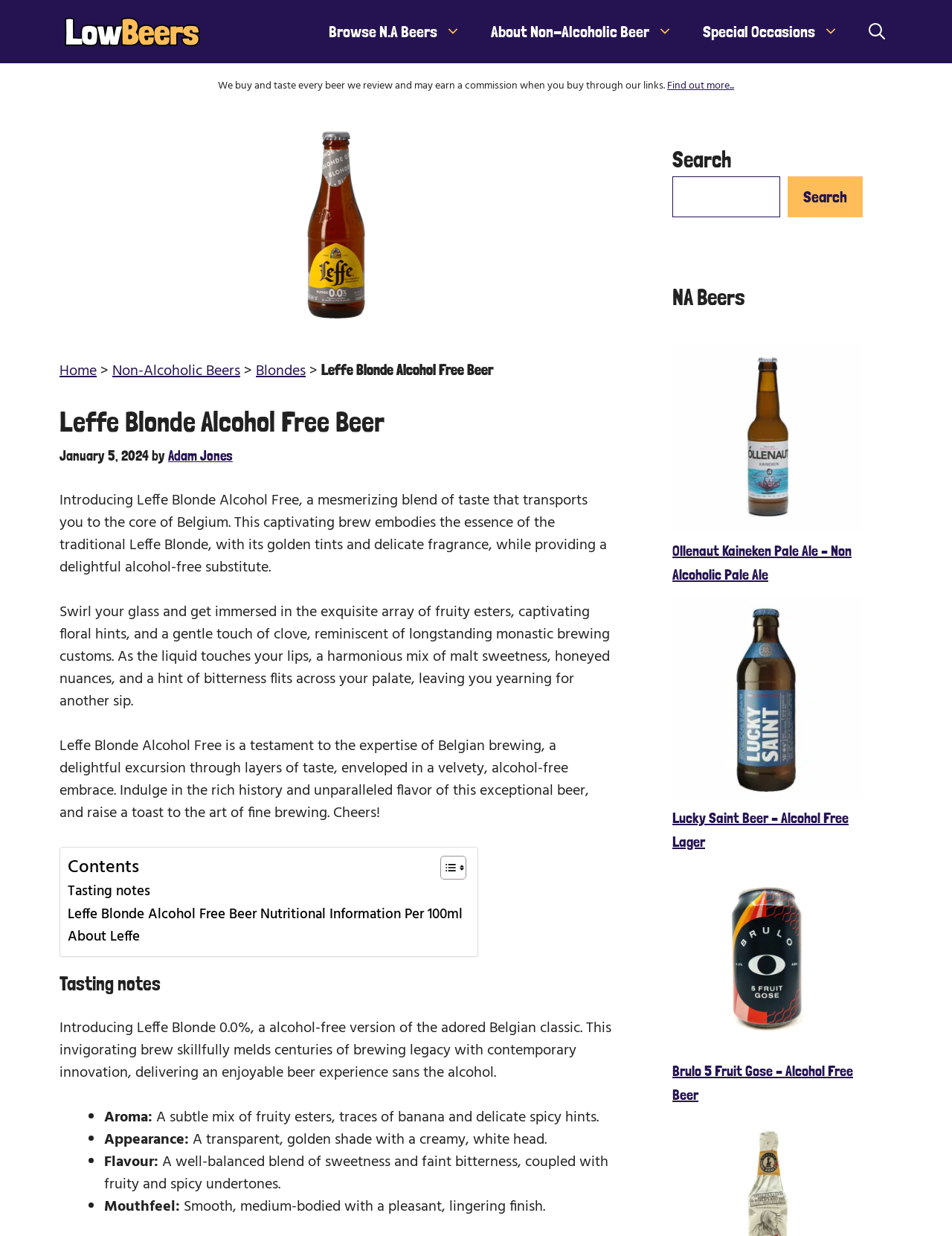Generate a comprehensive description of the webpage content.

This webpage is about Leffe Blonde Alcohol Free Beer, a non-alcoholic version of the traditional Belgian classic. At the top, there is a banner with a logo and a navigation menu with links to browse non-alcoholic beers, learn about non-alcoholic beer, and explore special occasions. Below the navigation menu, there is a section with a disclaimer about the website's review process and a link to learn more.

The main content area is divided into two columns. The left column has a heading with the beer's name, followed by a brief introduction to the beer, describing its taste and brewing process. Below the introduction, there is a table of contents with links to tasting notes, nutritional information, and information about the brewery.

The right column has a section with a heading "NA Beers" and lists several non-alcoholic beers with links to their respective pages. Each beer is displayed with a link and an image.

In the main content area, there is a detailed description of the beer, including its aroma, appearance, flavor, and mouthfeel. The description is divided into sections with headings and bullet points, making it easy to read and understand.

At the bottom of the page, there is a search bar with a button to search for specific beers or keywords.